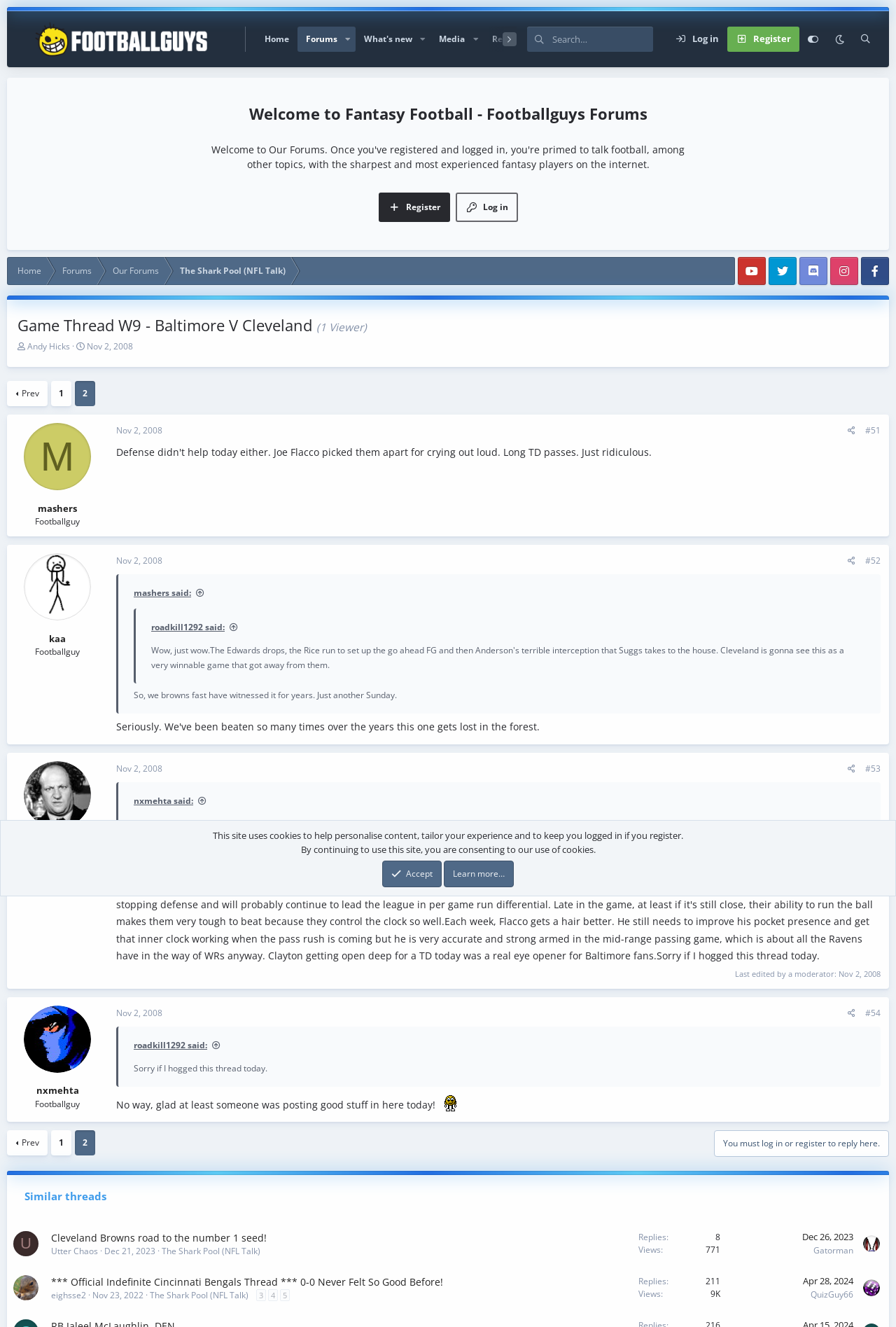Given the element description Log in, specify the bounding box coordinates of the corresponding UI element in the format (top-left x, top-left y, bottom-right x, bottom-right y). All values must be between 0 and 1.

[0.744, 0.02, 0.812, 0.039]